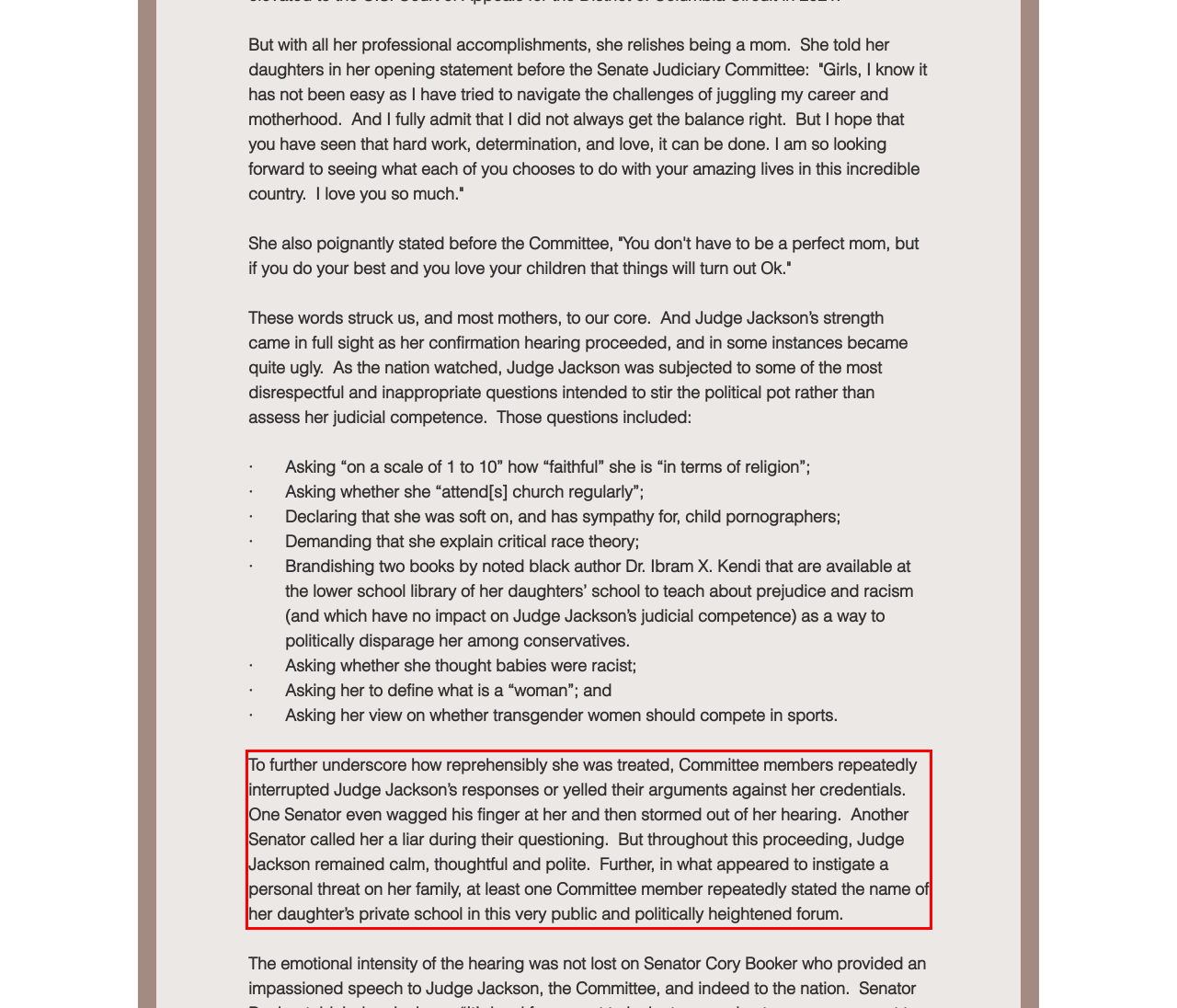Please identify the text within the red rectangular bounding box in the provided webpage screenshot.

To further underscore how reprehensibly she was treated, Committee members repeatedly interrupted Judge Jackson’s responses or yelled their arguments against her credentials. One Senator even wagged his finger at her and then stormed out of her hearing. Another Senator called her a liar during their questioning. But throughout this proceeding, Judge Jackson remained calm, thoughtful and polite. Further, in what appeared to instigate a personal threat on her family, at least one Committee member repeatedly stated the name of her daughter’s private school in this very public and politically heightened forum.